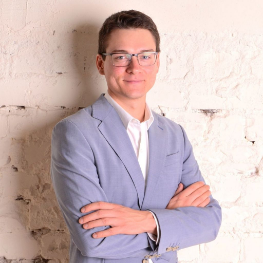Provide a short answer using a single word or phrase for the following question: 
What is the hairstyle of the person?

Short dark hair